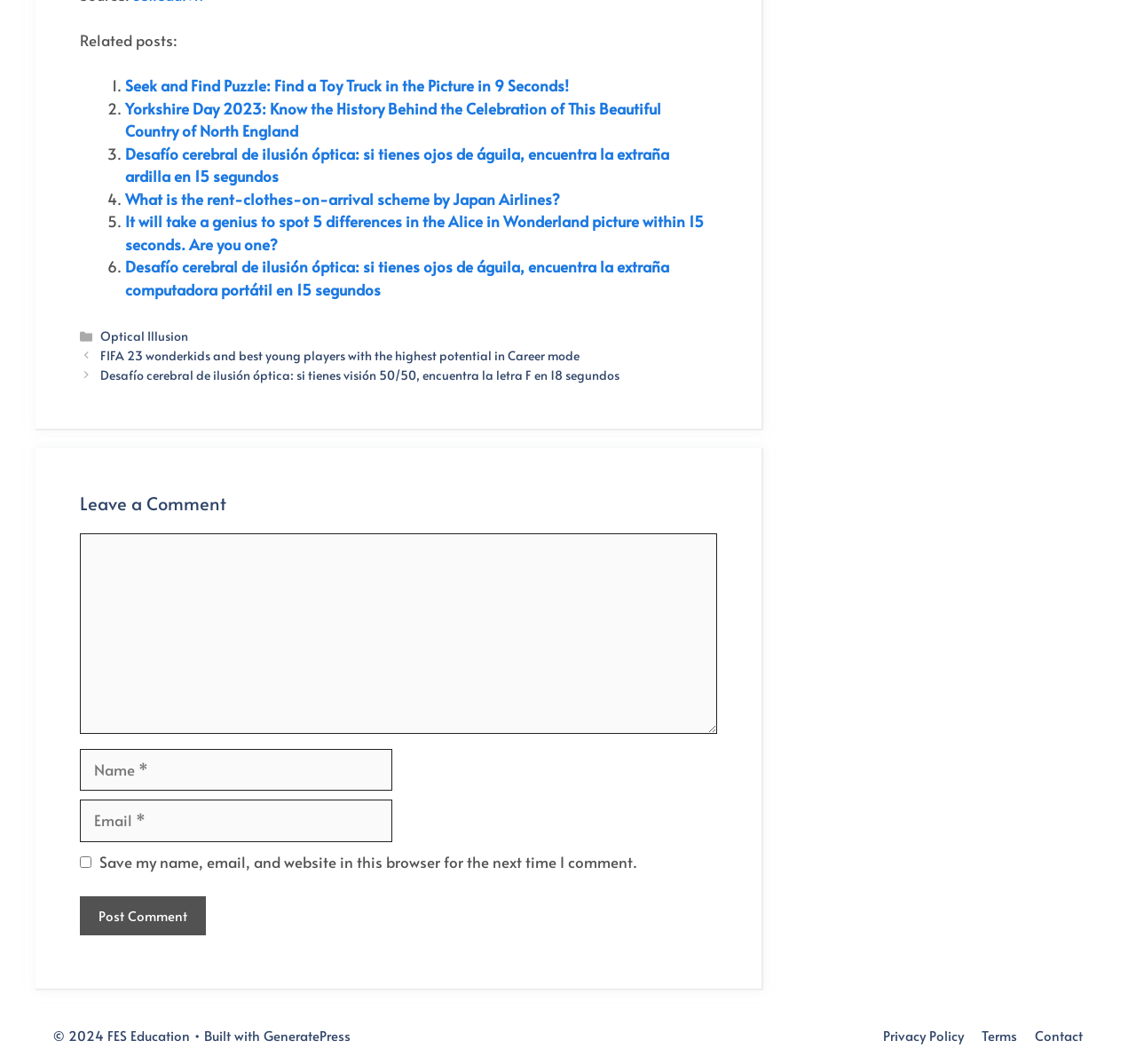Can you find the bounding box coordinates for the element to click on to achieve the instruction: "Click on the 'Seek and Find Puzzle: Find a Toy Truck in the Picture in 9 Seconds!' link"?

[0.11, 0.07, 0.501, 0.09]